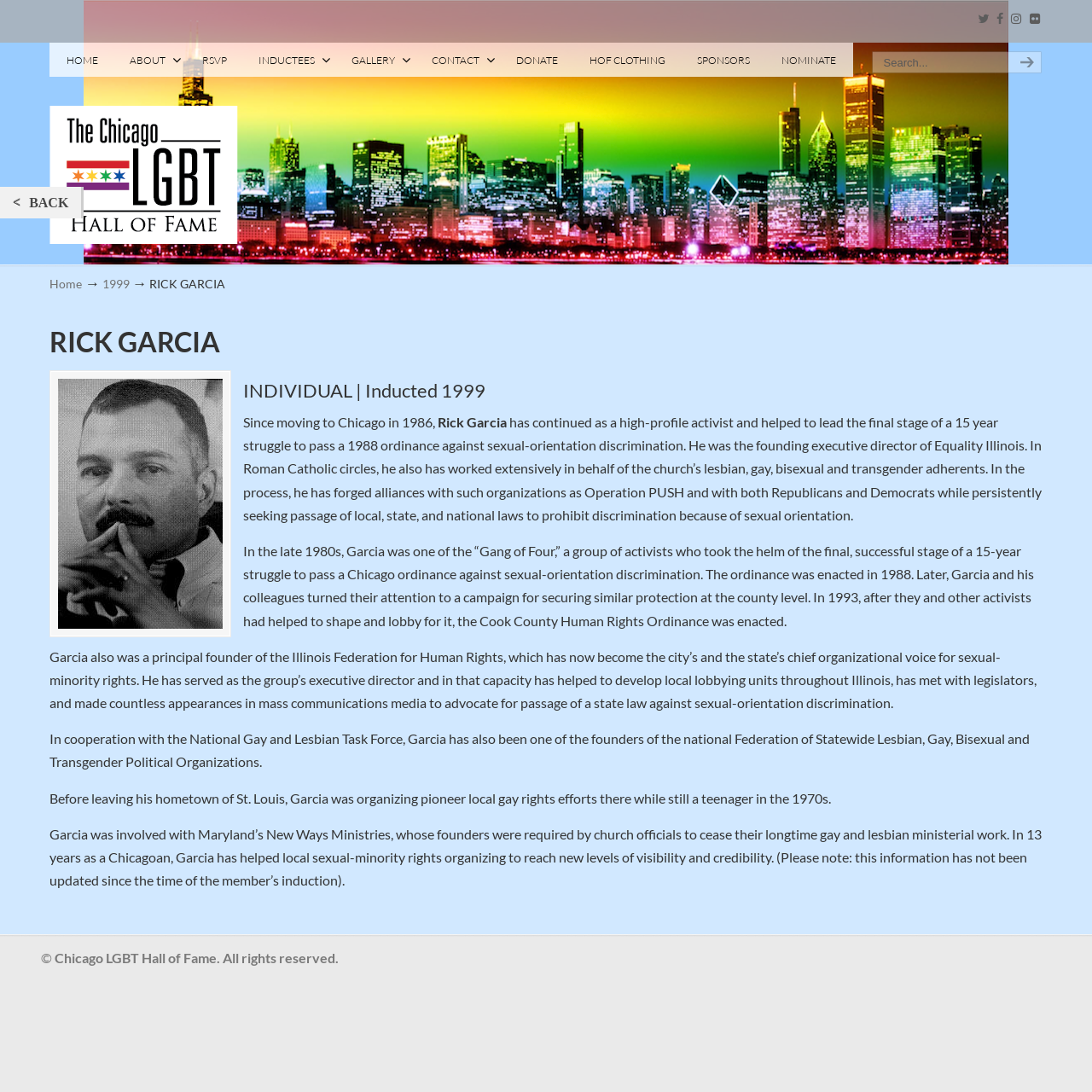Locate the bounding box coordinates of the element that needs to be clicked to carry out the instruction: "Donate to the Chicago LGBT Hall of Fame". The coordinates should be given as four float numbers ranging from 0 to 1, i.e., [left, top, right, bottom].

[0.457, 0.039, 0.527, 0.072]